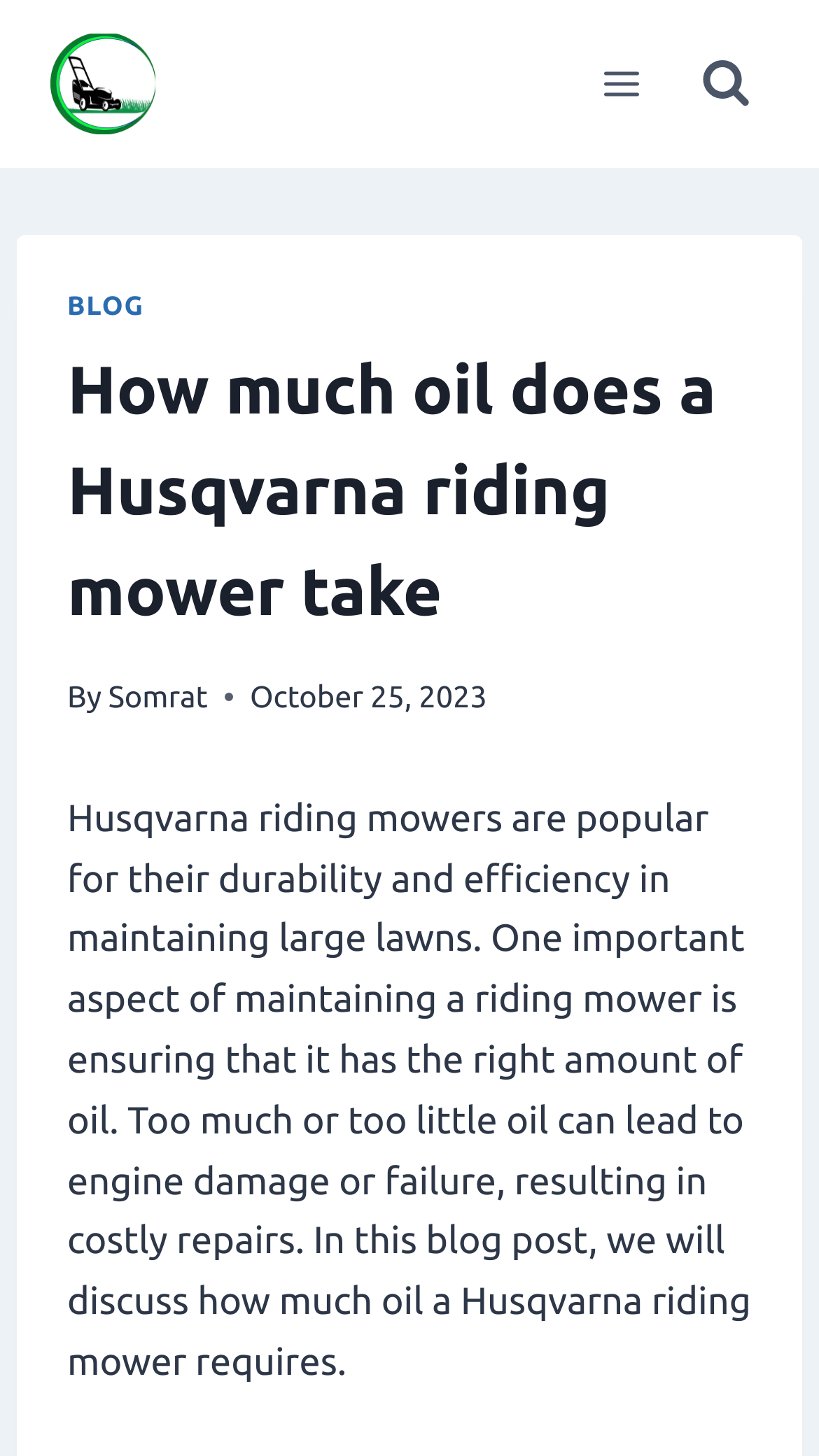Answer the following query with a single word or phrase:
What is the purpose of maintaining a riding mower?

Maintaining large lawns